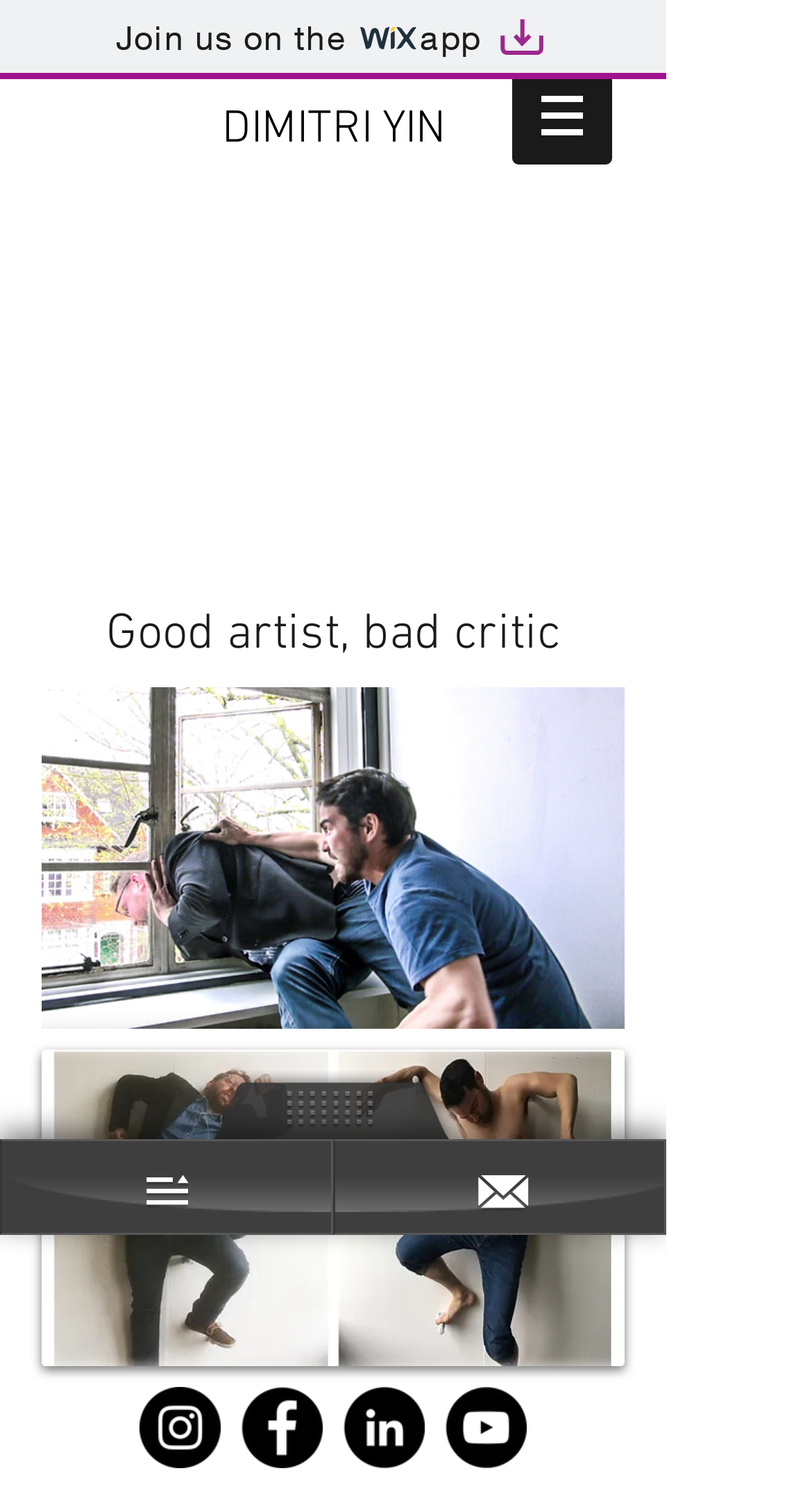What is the name of the artist?
Please provide a single word or phrase answer based on the image.

DIMITRI YIN